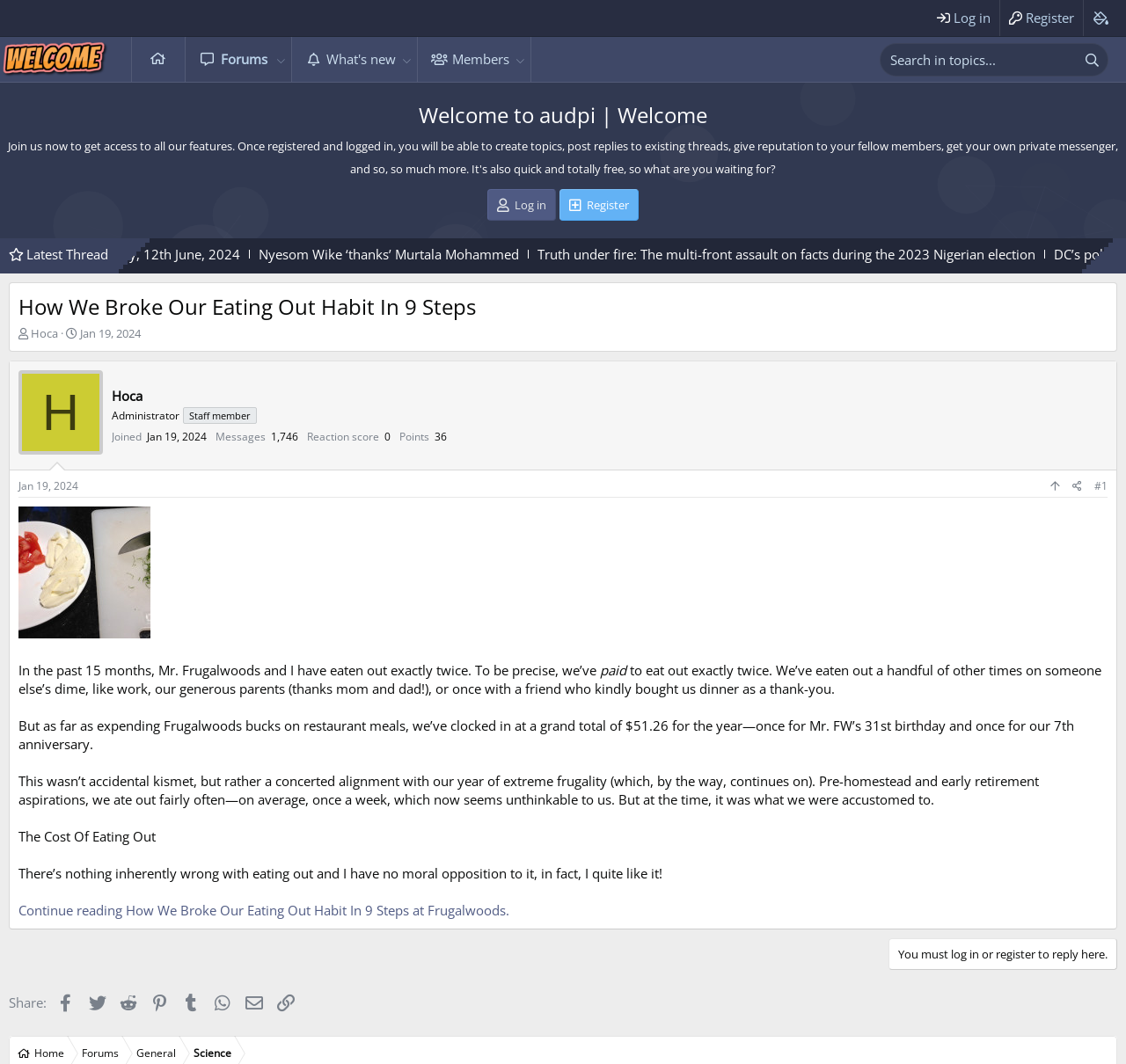Kindly provide the bounding box coordinates of the section you need to click on to fulfill the given instruction: "Read the latest thread".

[0.057, 0.23, 0.288, 0.248]